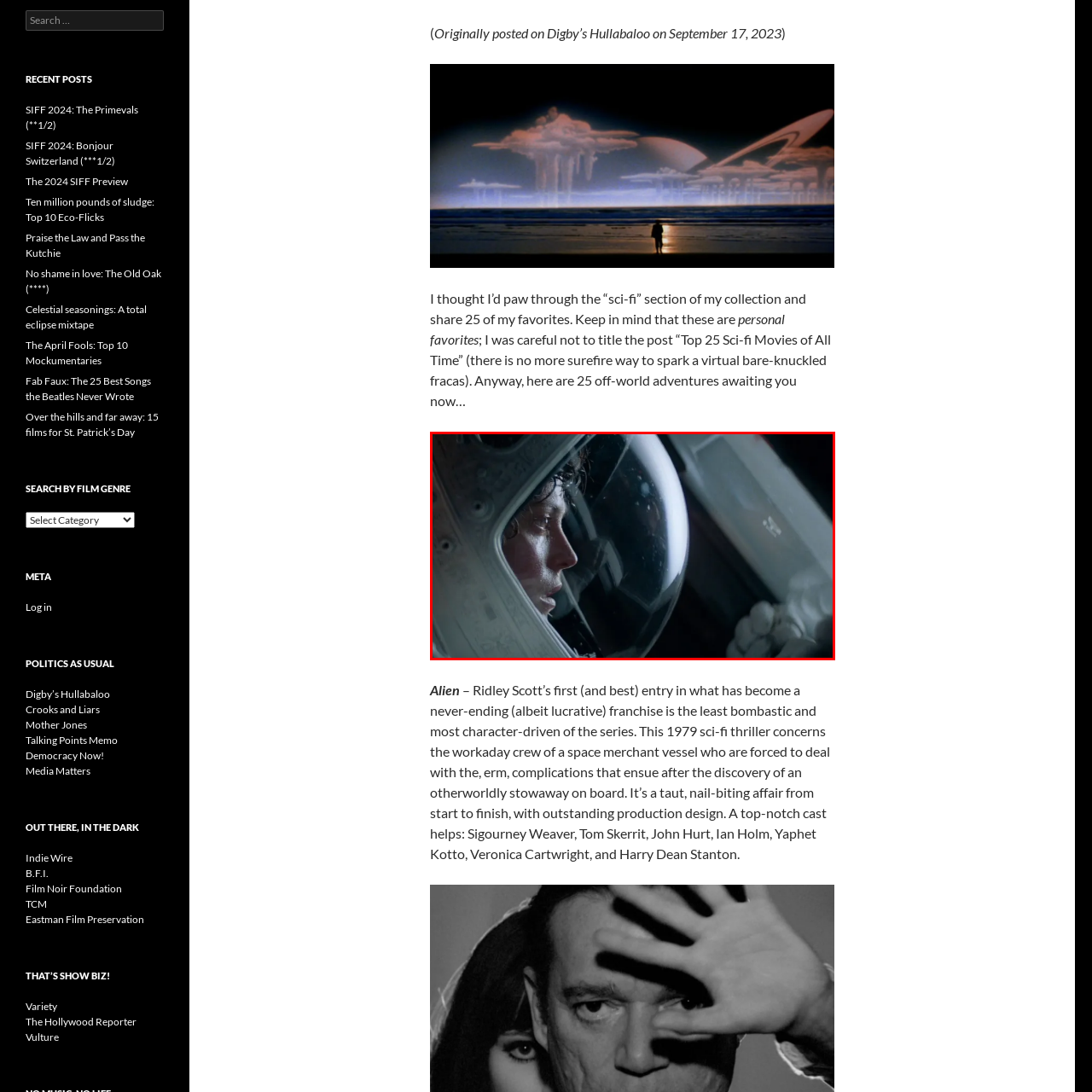Look at the image within the red outline, What theme does the scene evoke? Answer with one word or phrase.

Classic science fiction